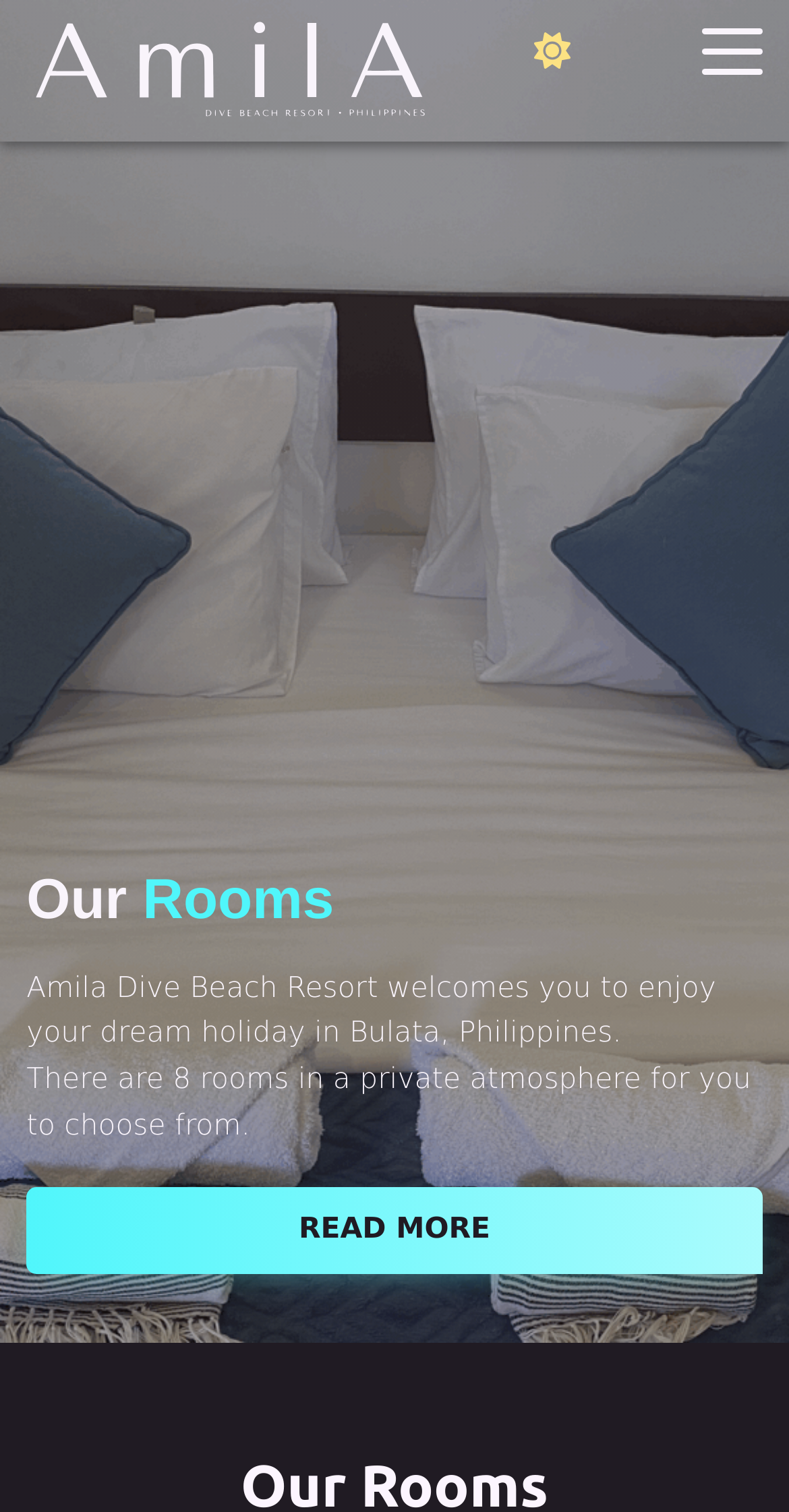How many rooms are available in the resort?
Can you offer a detailed and complete answer to this question?

I inferred this answer from the StaticText element that says 'There are 8 rooms in a private atmosphere for you to choose from.'